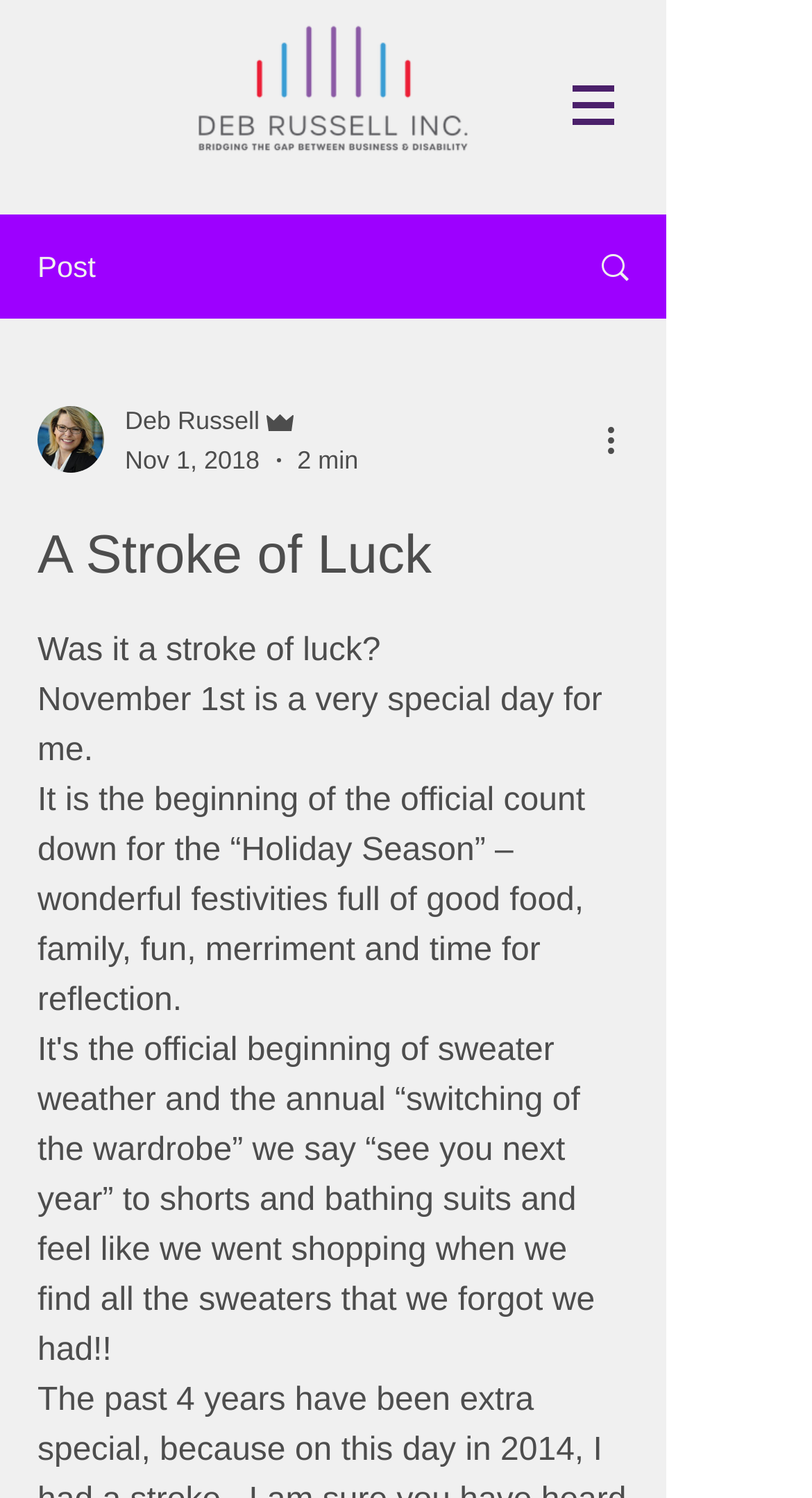Analyze and describe the webpage in a detailed narrative.

The webpage appears to be a personal blog post titled "A Stroke of Luck". At the top left, there is a logo image with a tagline, accompanied by a navigation menu on the right. Below the navigation menu, there is a button with a dropdown menu icon.

On the left side of the page, there is a section dedicated to the post's metadata, including the post title, author's picture, name "Deb Russell" with an "Admin" label, the date "Nov 1, 2018", and the reading time "2 min". 

The main content of the post is divided into three paragraphs. The first paragraph starts with the question "Was it a stroke of luck?" The second paragraph explains that November 1st is a special day for the author. The third paragraph describes the holiday season as a time for festivities, good food, family, fun, and reflection.

On the right side of the post, there is a "More actions" button with a dropdown menu icon. Above the post, there is a link to the site's logo, and another link with an image.